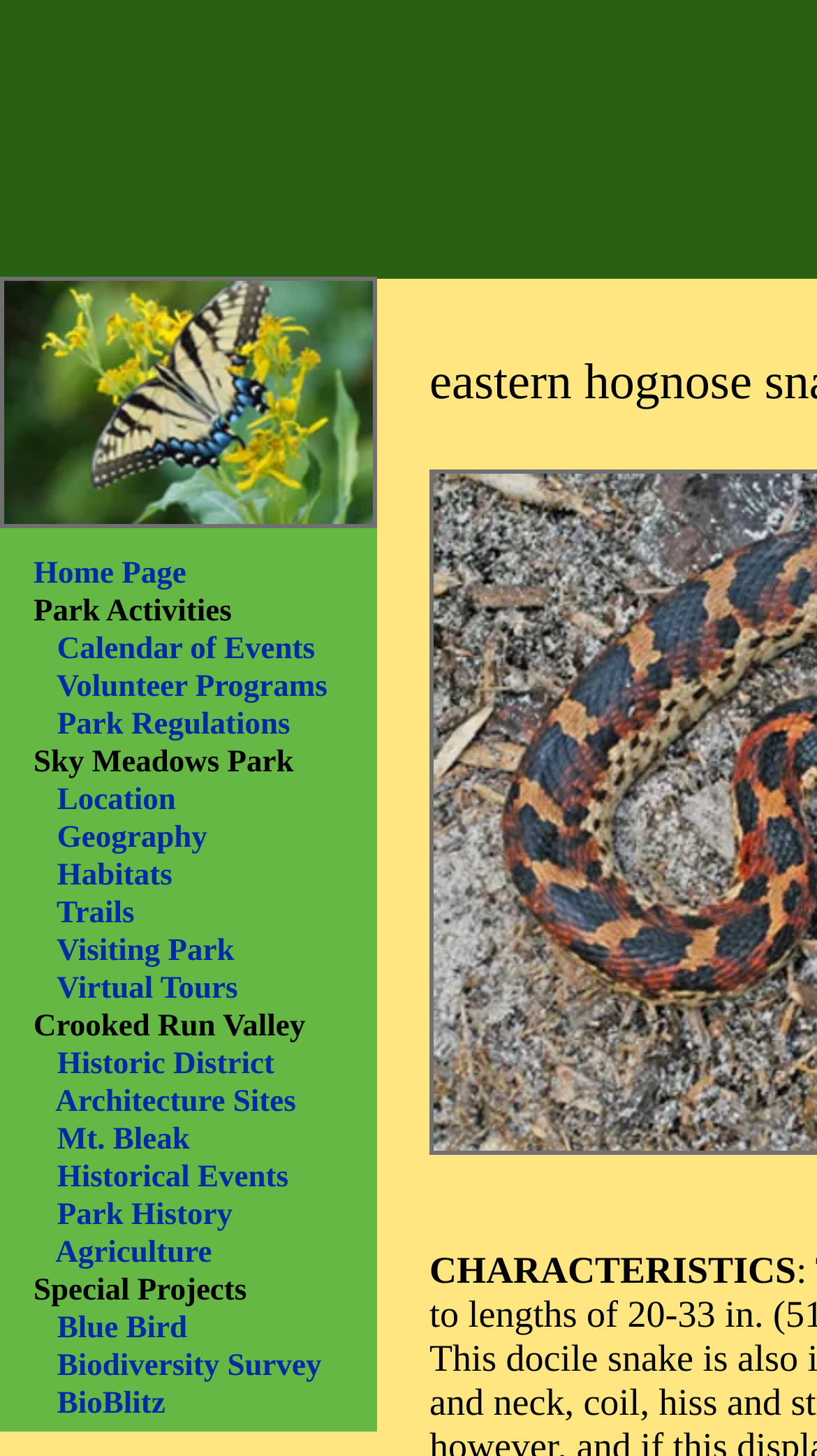Summarize the webpage comprehensively, mentioning all visible components.

The webpage is about the Eastern Hognose Snake and Sky Meadows. At the top, there is a small non-descriptive text element. Below it, a prominent heading "CHARACTERISTICS" is centered on the page. 

On the left side, there is a navigation menu with links to various pages, including "Home Page", "Park Activities", "Calendar of Events", "Volunteer Programs", "Park Regulations", "Location", "Geography", "Habitats", "Trails", "Visiting Park", "Virtual Tours", "Historic District", "Architecture Sites", "Mt. Bleak", "Historical Events", "Park History", "Agriculture", "Special Projects", "Blue Bird", "Biodiversity Survey", and "BioBlitz". These links are arranged vertically, with some empty space between them.

On the same side, there are also some static text elements with non-descriptive content, likely used for formatting purposes. Additionally, there are two static text elements "Sky Meadows" and "Crooked Run Valley" that seem to be part of the page's content.

The rest of the page's content is not immediately apparent from the provided accessibility tree.